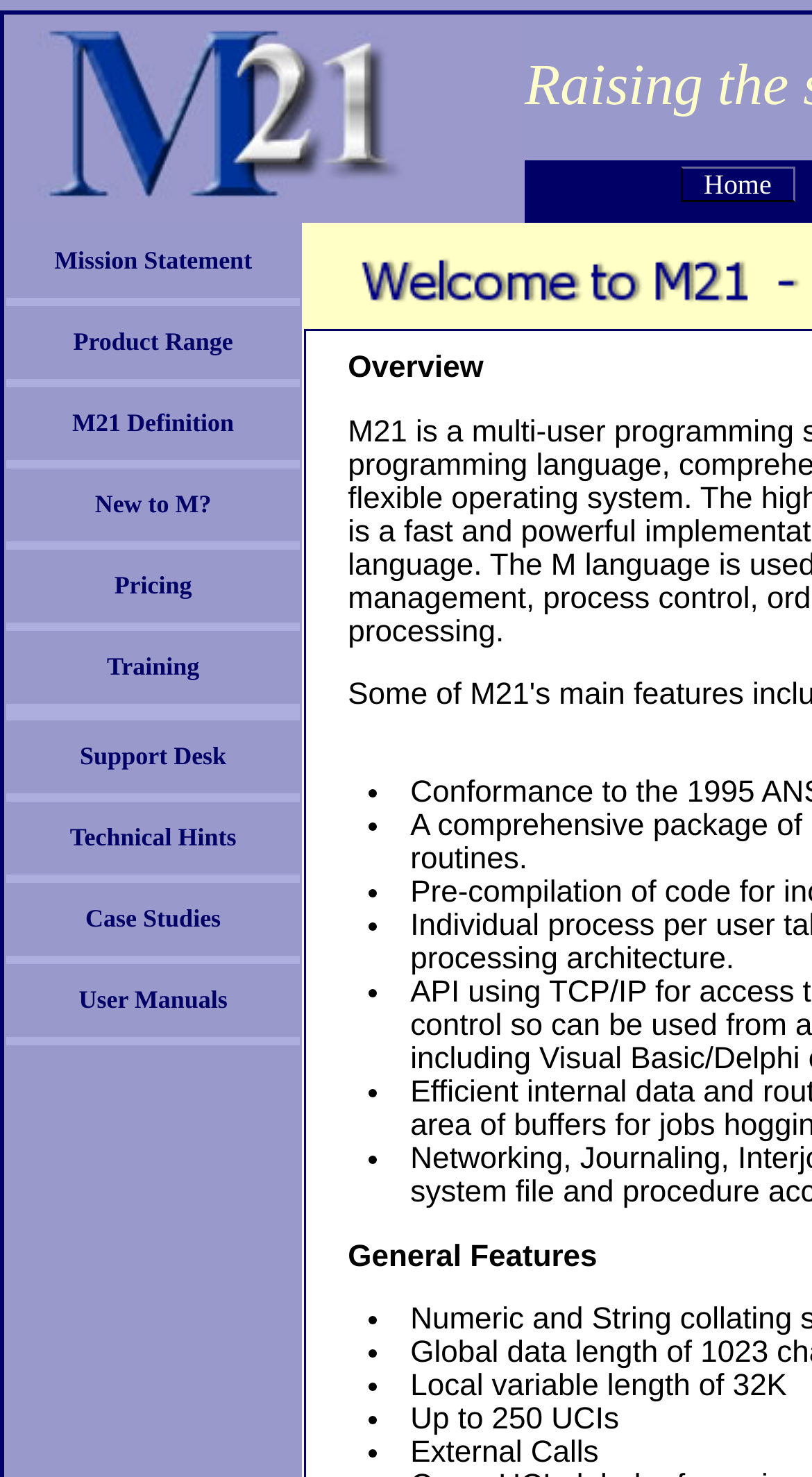Reply to the question with a brief word or phrase: What is the logo of 21st Century Mumps?

The M21 Logo